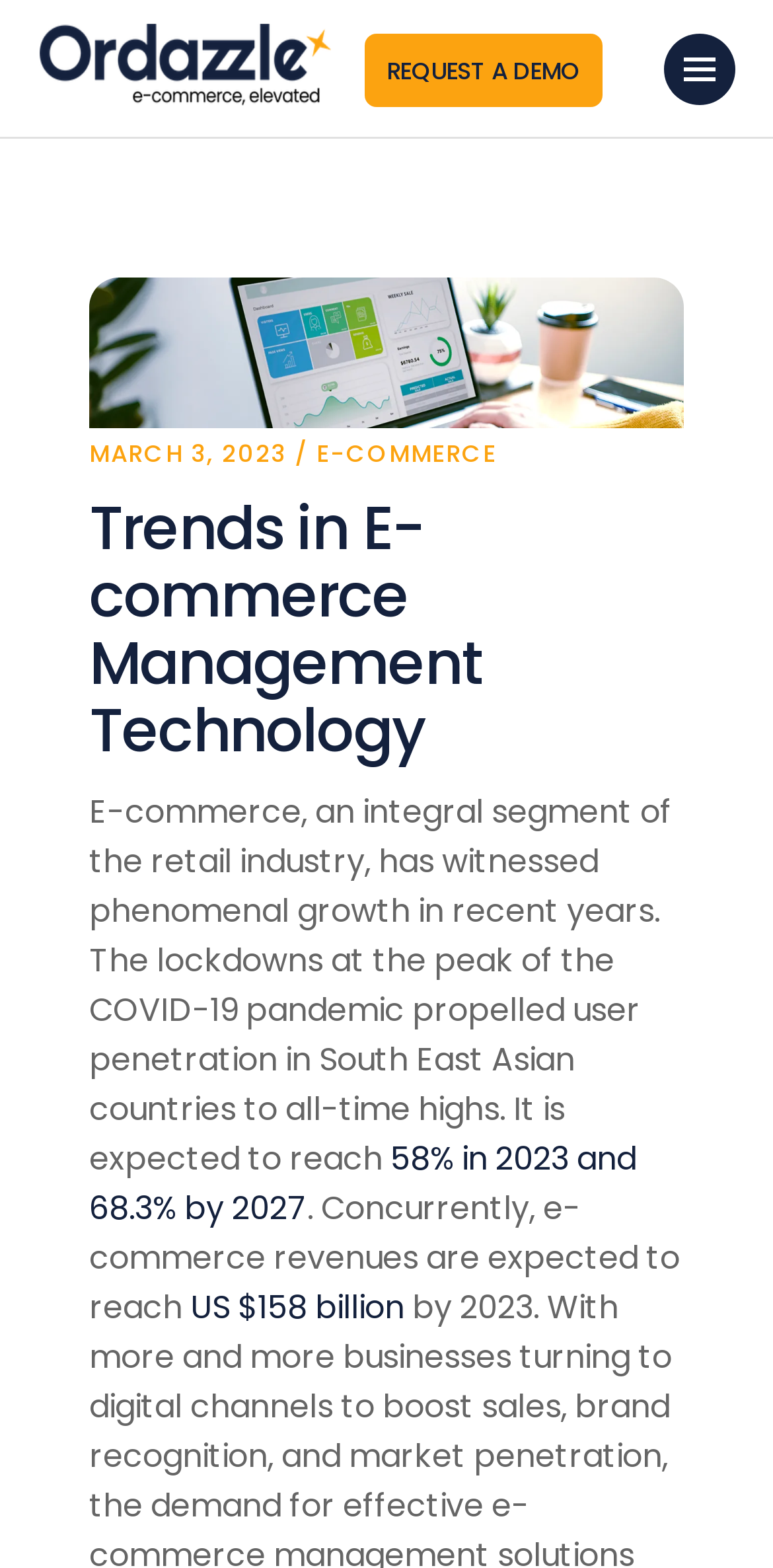From the image, can you give a detailed response to the question below:
What is the expected user penetration in 2023?

According to the webpage content, it is mentioned that user penetration in South East Asian countries is expected to reach 58% in 2023, as stated in the text 'It is expected to reach 58% in 2023 and 68.3% by 2027'.